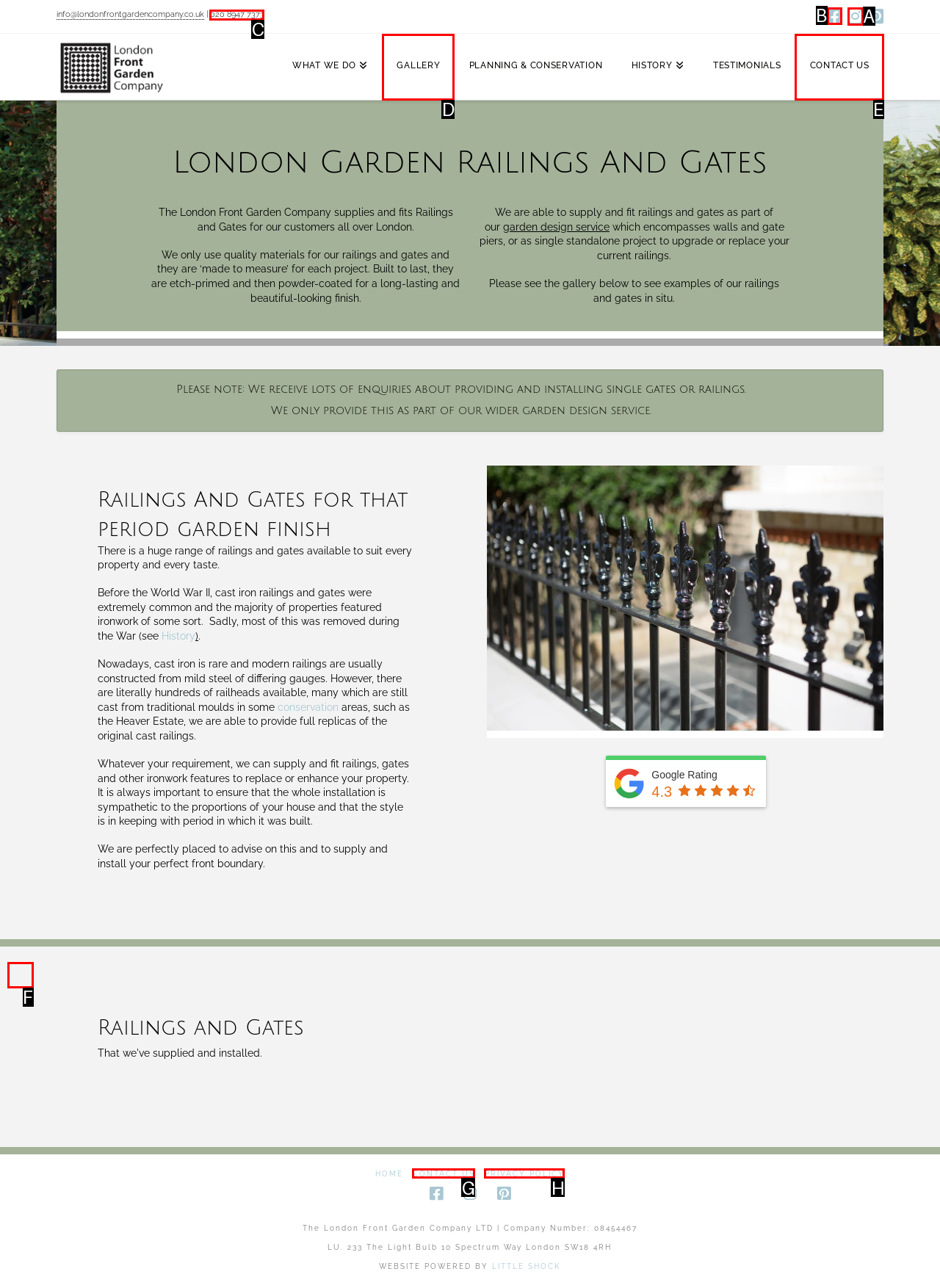Please indicate which option's letter corresponds to the task: Check the company's Facebook page by examining the highlighted elements in the screenshot.

B